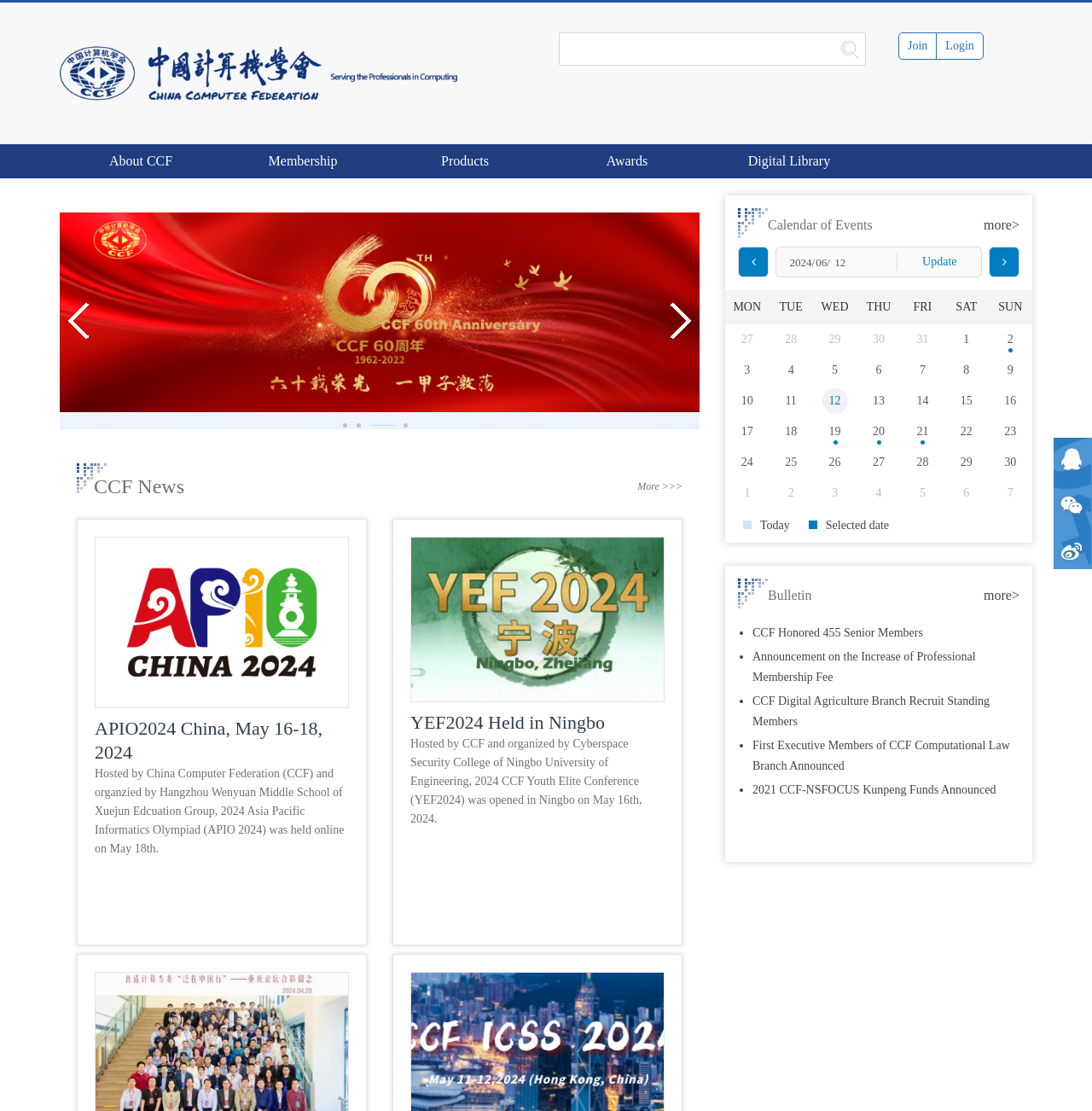Find the bounding box coordinates of the area that needs to be clicked in order to achieve the following instruction: "Get Help". The coordinates should be specified as four float numbers between 0 and 1, i.e., [left, top, right, bottom].

None